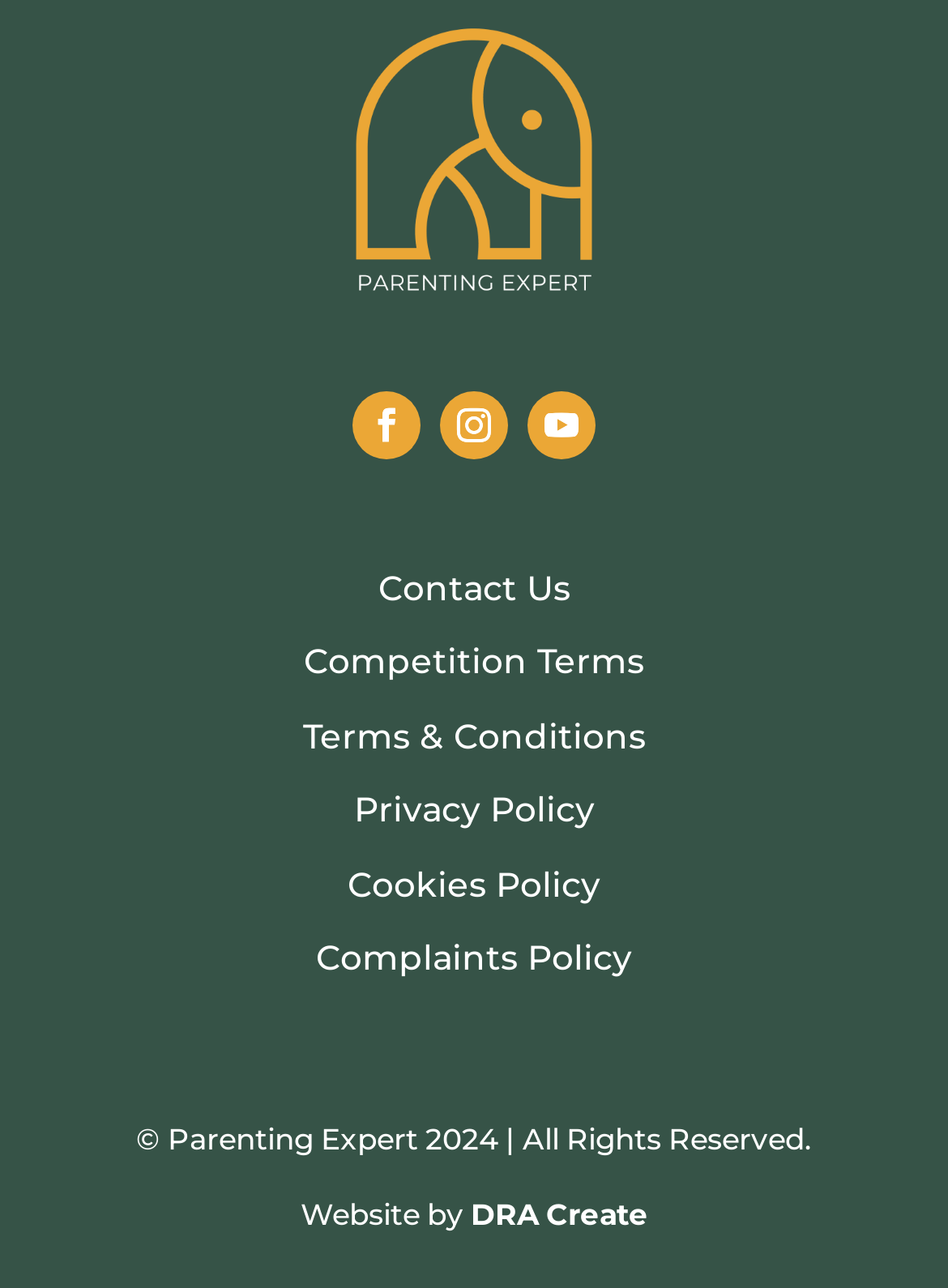Specify the bounding box coordinates of the element's area that should be clicked to execute the given instruction: "discover best toys for baby". The coordinates should be four float numbers between 0 and 1, i.e., [left, top, right, bottom].

None